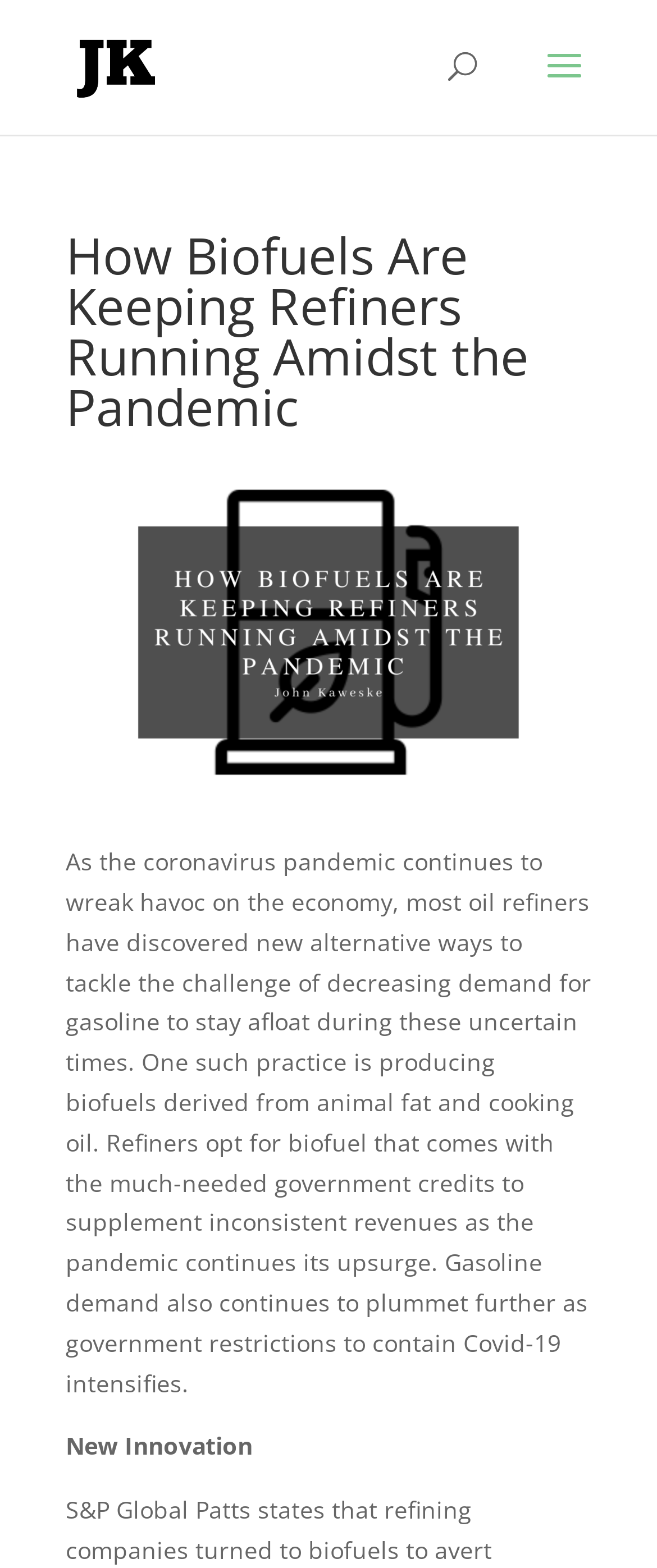Find the headline of the webpage and generate its text content.

How Biofuels Are Keeping Refiners Running Amidst the Pandemic